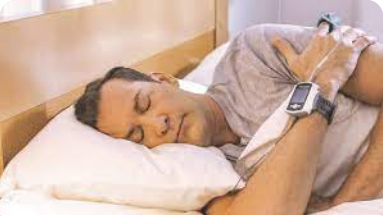Please provide a detailed answer to the question below based on the screenshot: 
What is the purpose of the device on his wrist?

The device on the man's wrist is a sleep monitoring device, which is used to track and monitor his sleep patterns. This is evident from the context of the image, which focuses on sleep health and the pursuit of quality sleep.